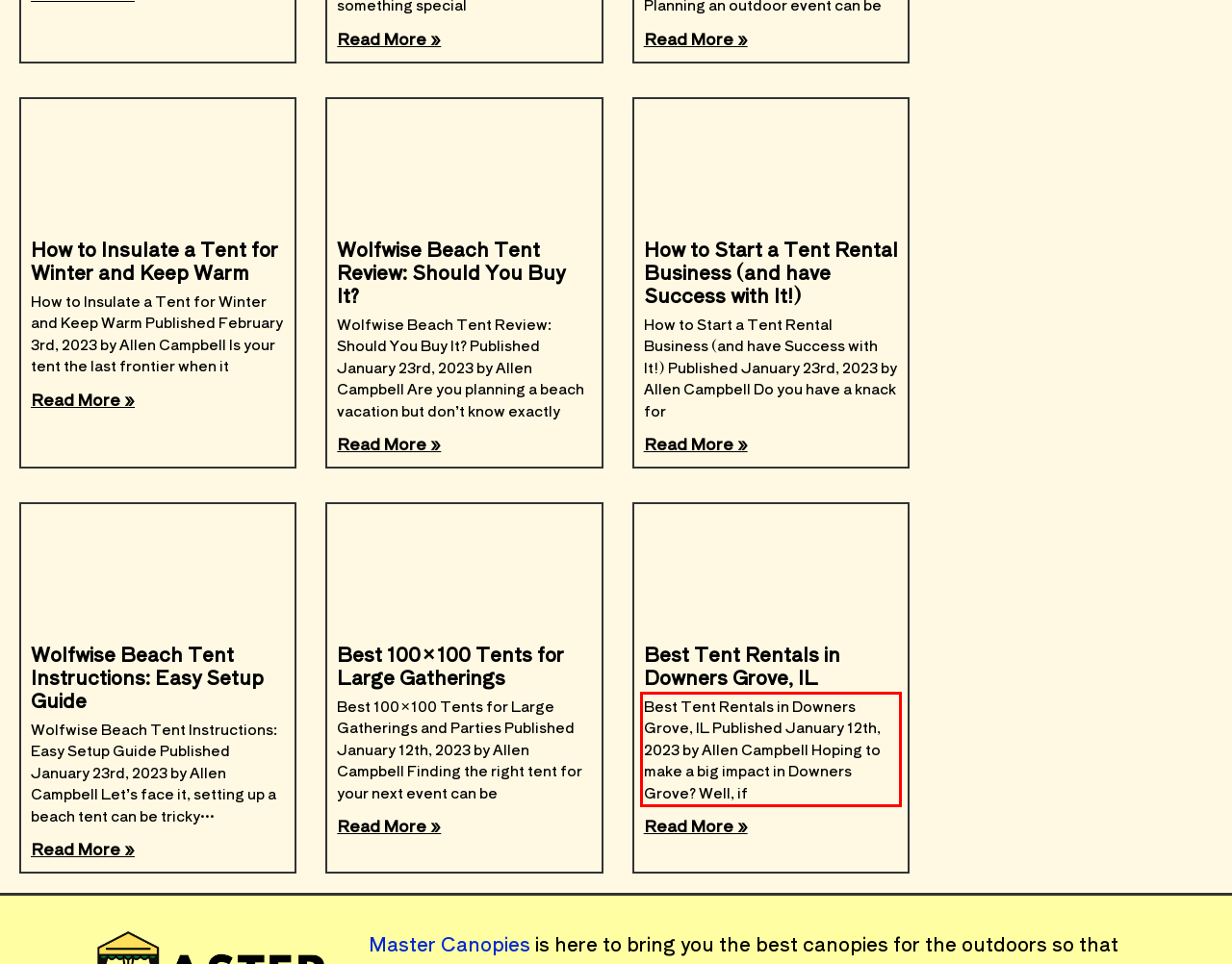Given a screenshot of a webpage with a red bounding box, extract the text content from the UI element inside the red bounding box.

Best Tent Rentals in Downers Grove, IL Published January 12th, 2023 by Allen Campbell Hoping to make a big impact in Downers Grove? Well, if